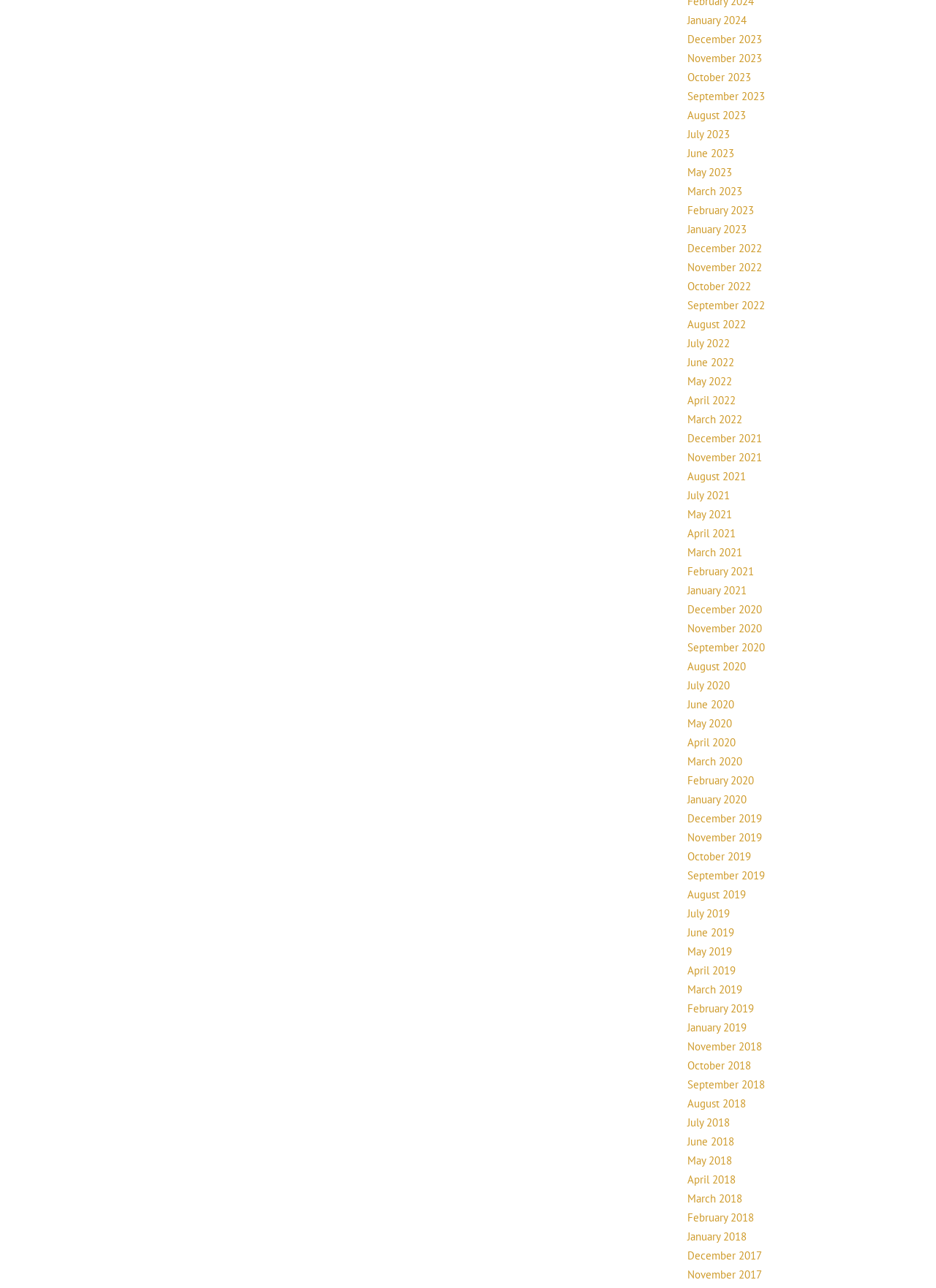Find the bounding box coordinates of the element to click in order to complete the given instruction: "View November 2023."

[0.734, 0.04, 0.814, 0.05]